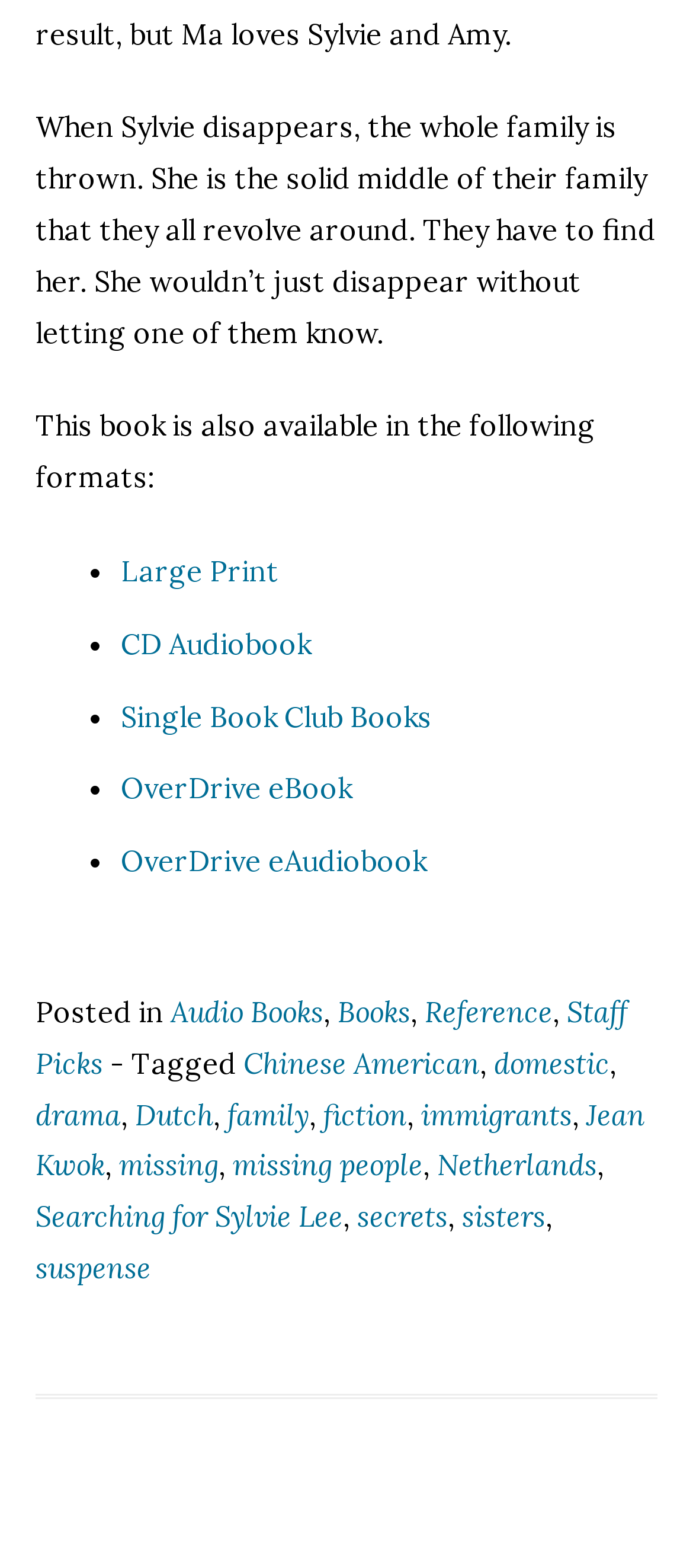Kindly provide the bounding box coordinates of the section you need to click on to fulfill the given instruction: "Click on the 'CD Audiobook' link".

[0.174, 0.399, 0.449, 0.422]